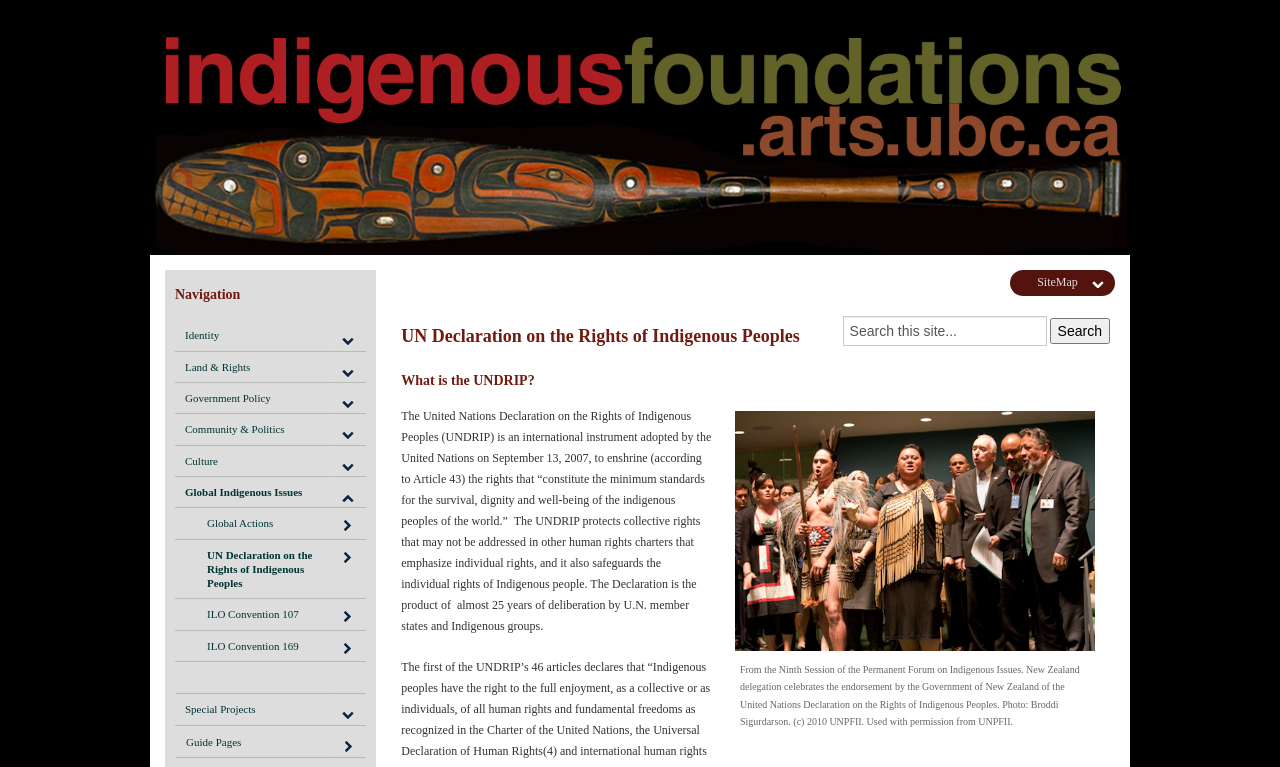Please provide a comprehensive answer to the question based on the screenshot: What is the UNDRIP?

I found the answer by looking at the heading 'UN Declaration on the Rights of Indigenous Peoples' and the subsequent text that explains what UNDRIP is. It is an international instrument adopted by the United Nations to enshrine the rights of indigenous peoples.